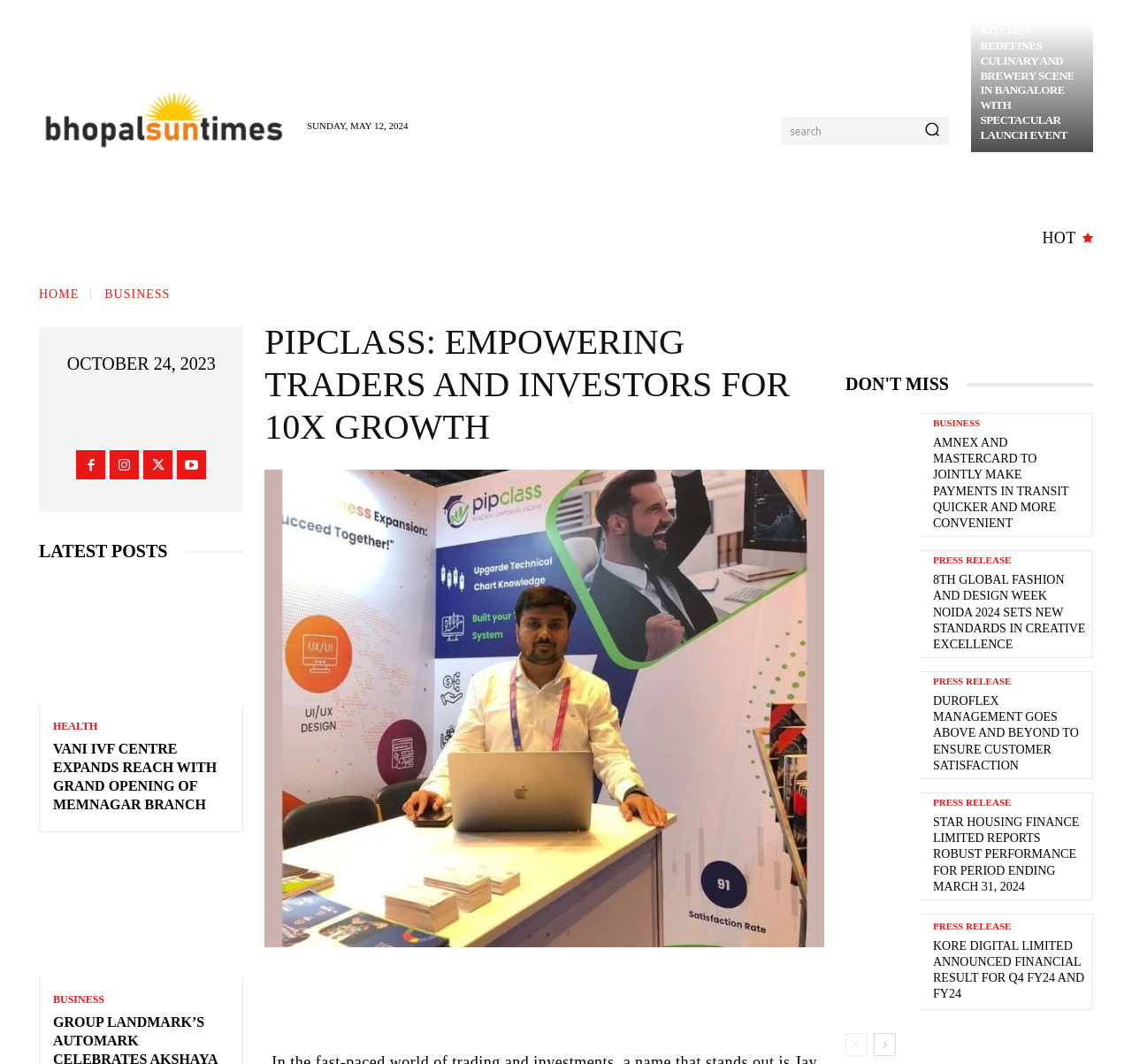How many pages are there in the pagination?
Please give a well-detailed answer to the question.

I looked at the bottom of the webpage and found two links, 'prev-page' and 'next-page', which suggest that there are at least two pages in the pagination.